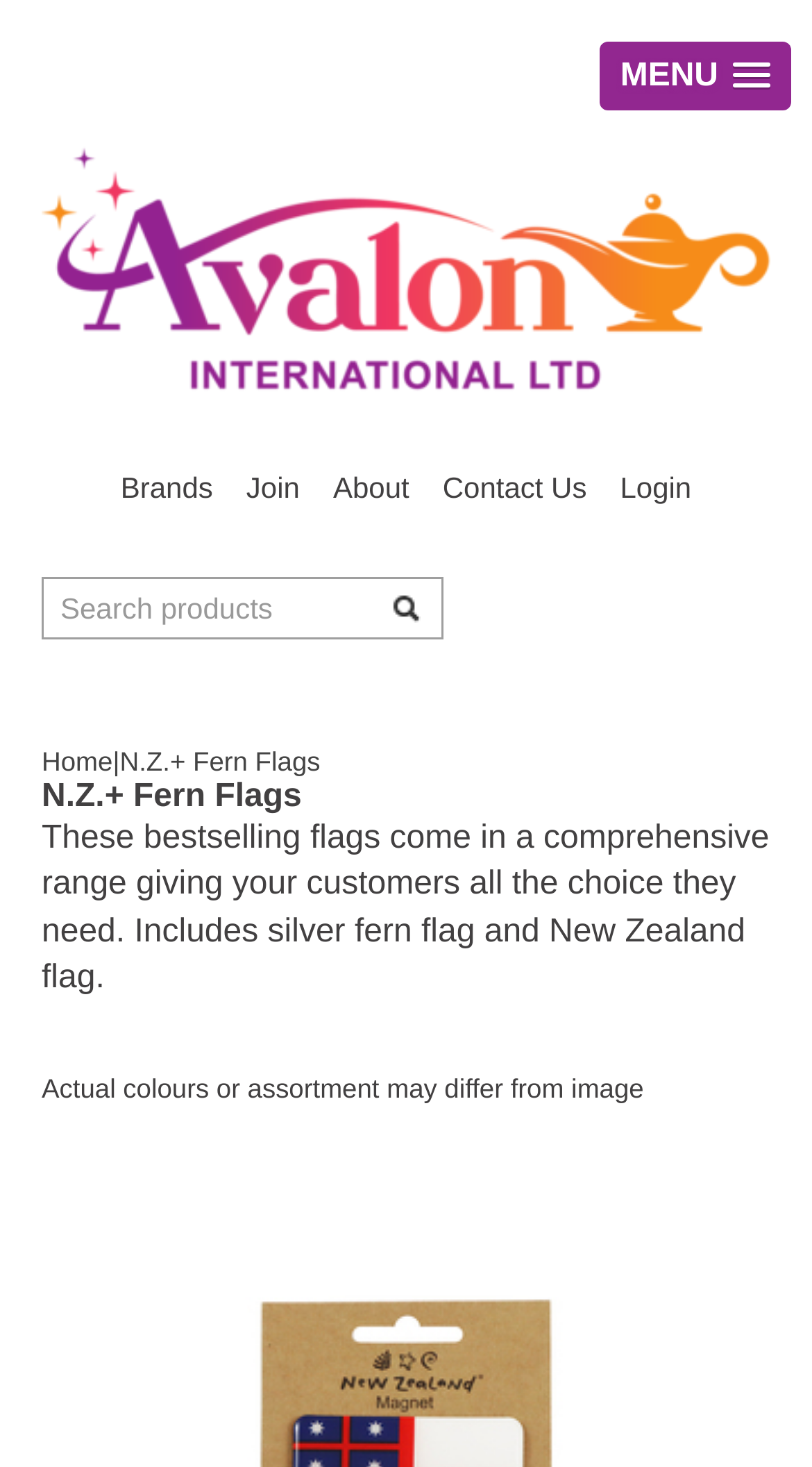Please respond to the question using a single word or phrase:
What is the warning about the product image?

Actual colours may differ